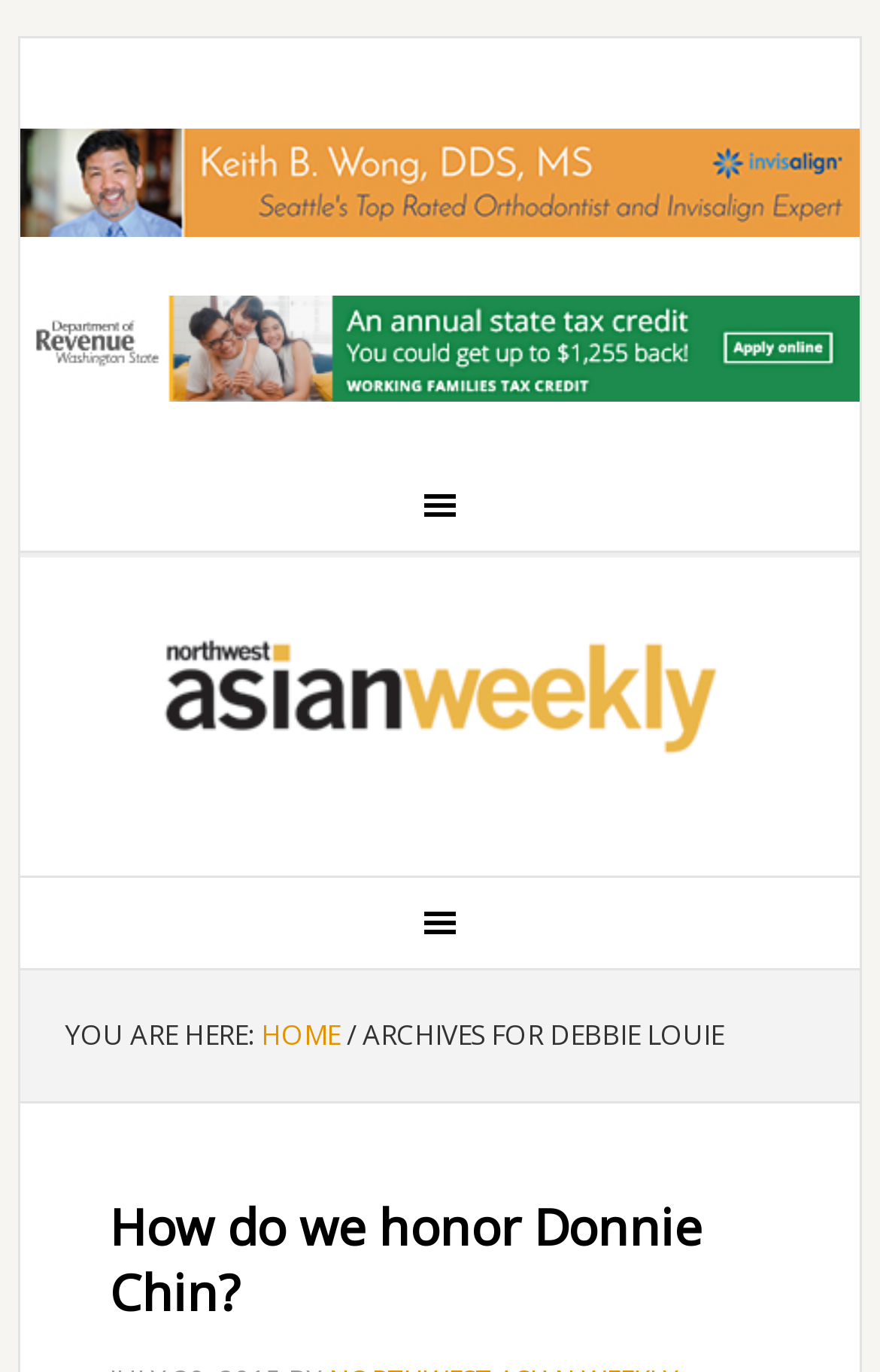What is the title of the article below the navigation 'Main'?
Answer with a single word or short phrase according to what you see in the image.

How do we honor Donnie Chin?